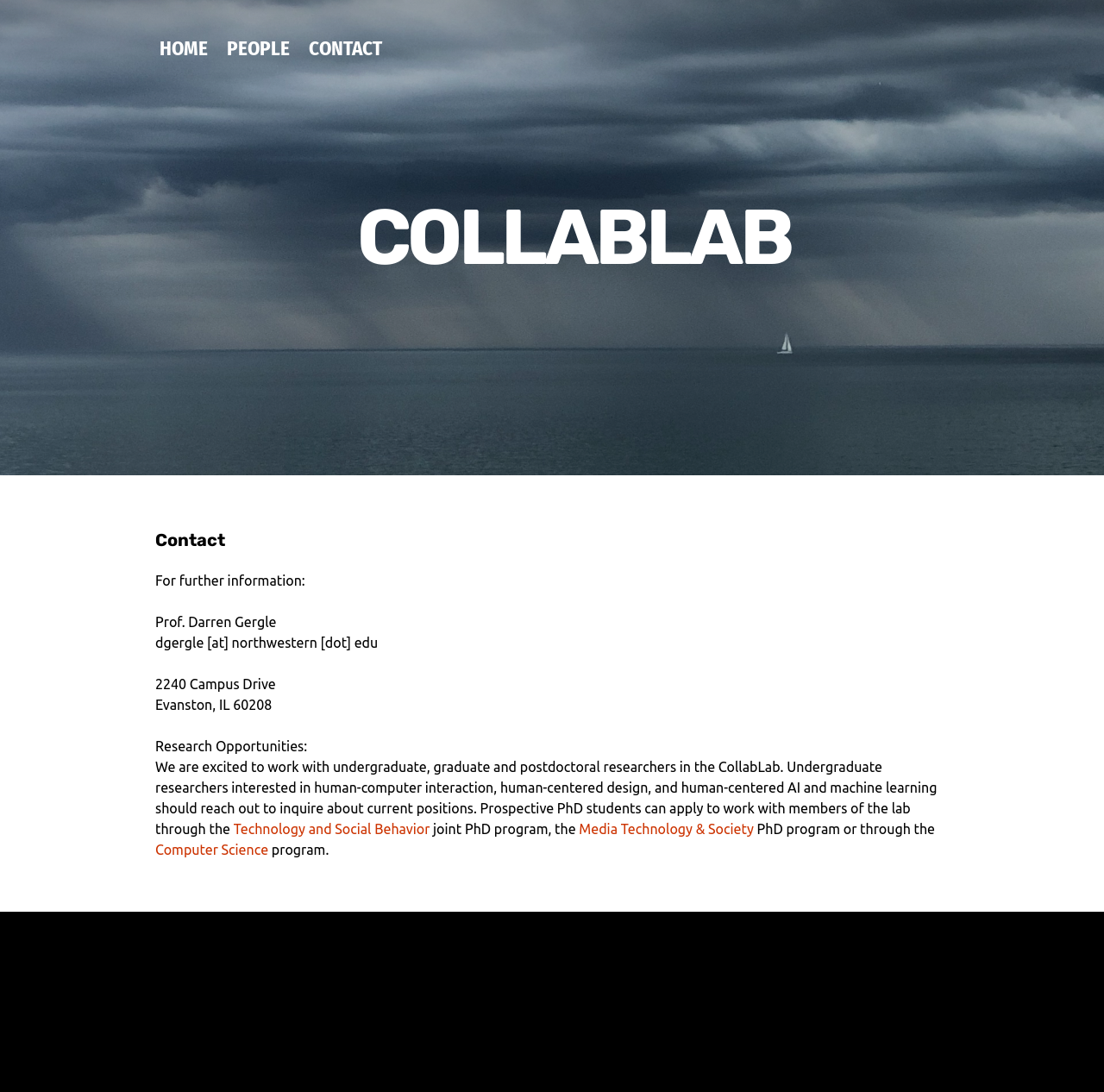Please specify the bounding box coordinates in the format (top-left x, top-left y, bottom-right x, bottom-right y), with all values as floating point numbers between 0 and 1. Identify the bounding box of the UI element described by: Proudly powered by WordPress

None